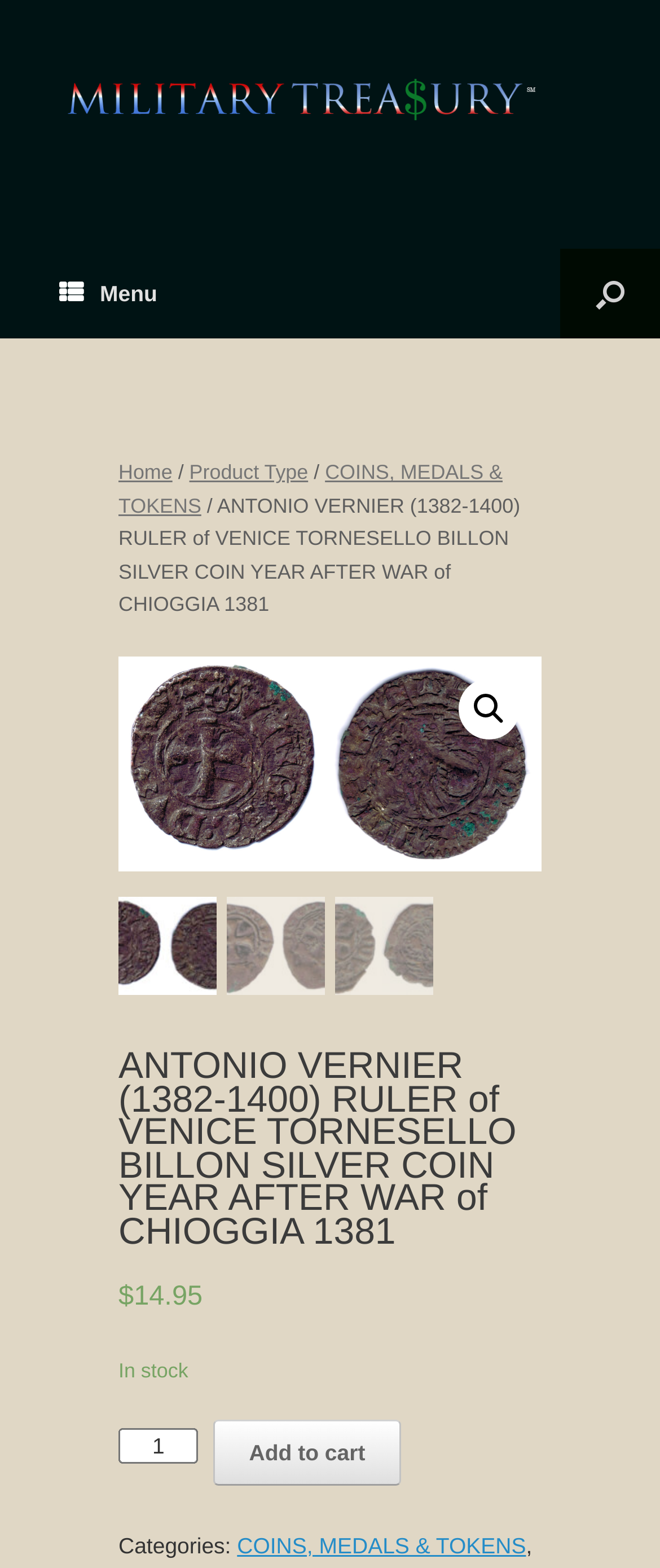Please provide a detailed answer to the question below by examining the image:
What type of product is being sold?

The product type is mentioned in the navigation menu and also in the product description, which is 'COINS, MEDALS & TOKENS'.